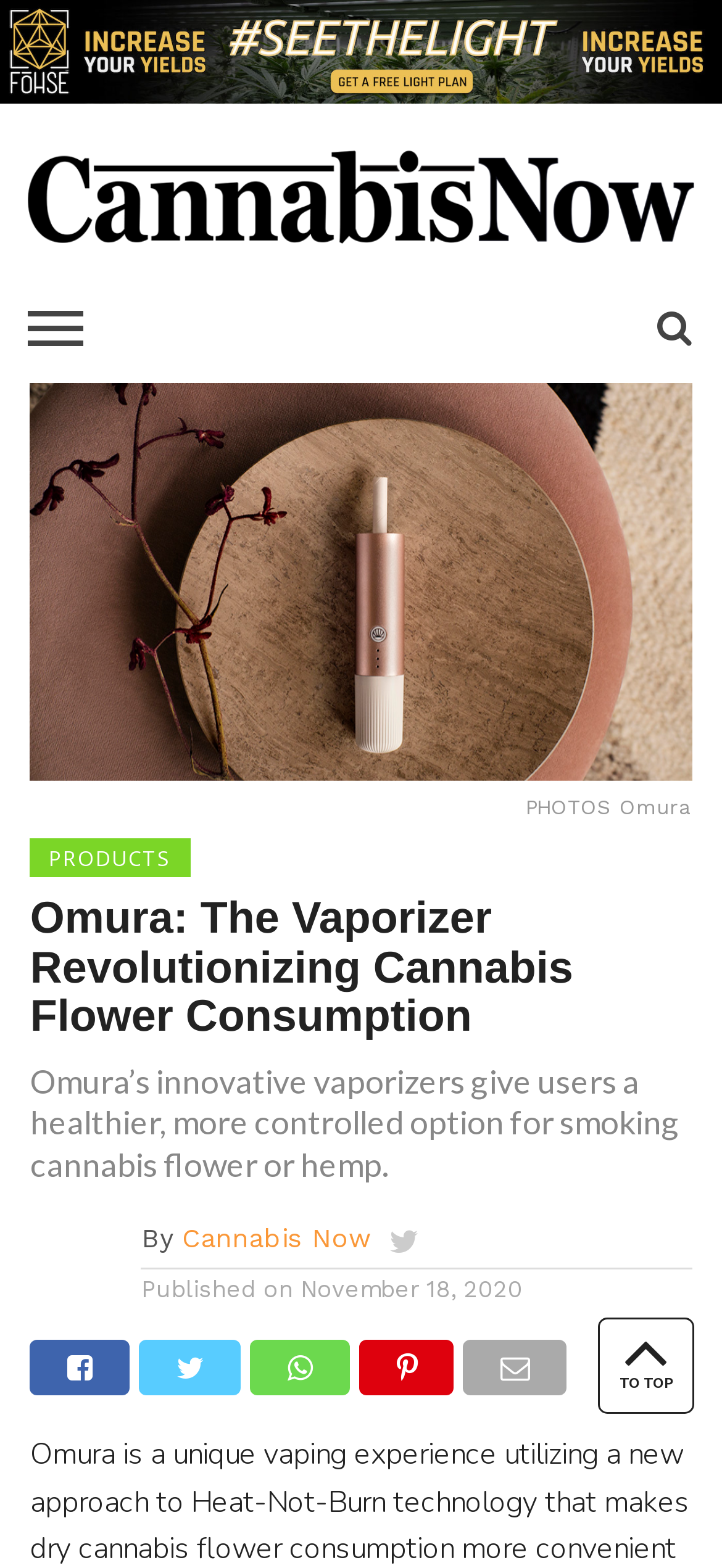What is the name of the vaporizer?
Provide a one-word or short-phrase answer based on the image.

Omura